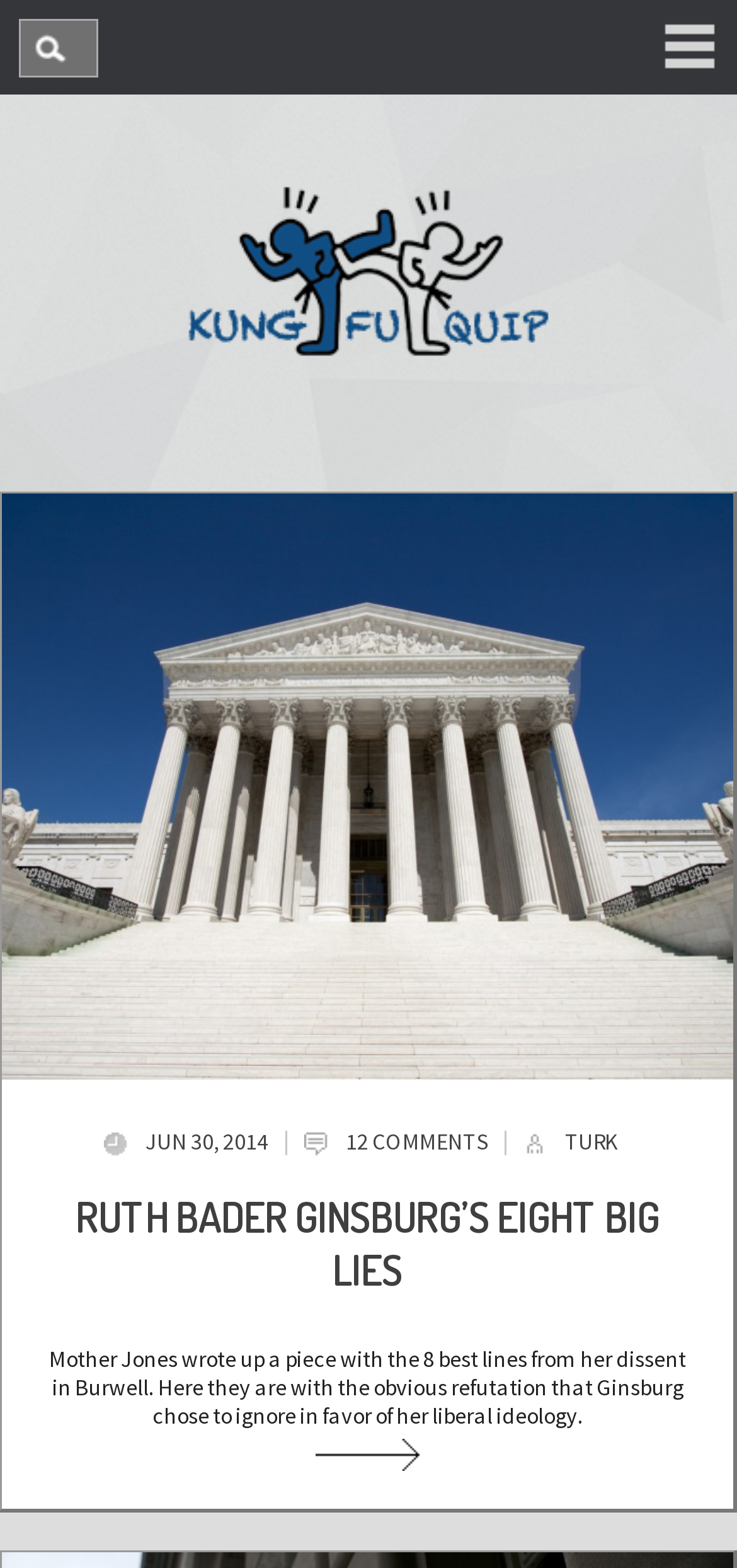Explain the webpage's design and content in an elaborate manner.

The webpage is an article titled "Ruth Bader Ginsburg’s Eight Big Lies" with a focus on the Supreme Court Justice's dissent in the Burwell case. At the top of the page, there is a link to the website "Kung Fu Quip" and a small textbox. Below this, there is a large article section that takes up most of the page. 

Within the article section, there is a thumbnail image at the top, followed by the date "JUN 30, 2014" and the number "12" in the top-right corner. Below this, there are links to "COMMENTS" and "TURK". 

The main article title "RUTH BADER GINSBURG’S EIGHT BIG LIES" is a heading that spans most of the width of the page, with a link to the same title below it. The article text begins with a quote from Mother Jones, discussing Justice Ginsburg's dissent in the Burwell case, and lists the 8 best lines from her dissent along with obvious refutations that she chose to ignore. 

At the bottom of the article, there is another link to "Ruth Bader Ginsburg’s Eight Big Lies". Overall, the webpage is a critical analysis of Justice Ginsburg's dissent in the Burwell case, with a focus on her liberal ideology.